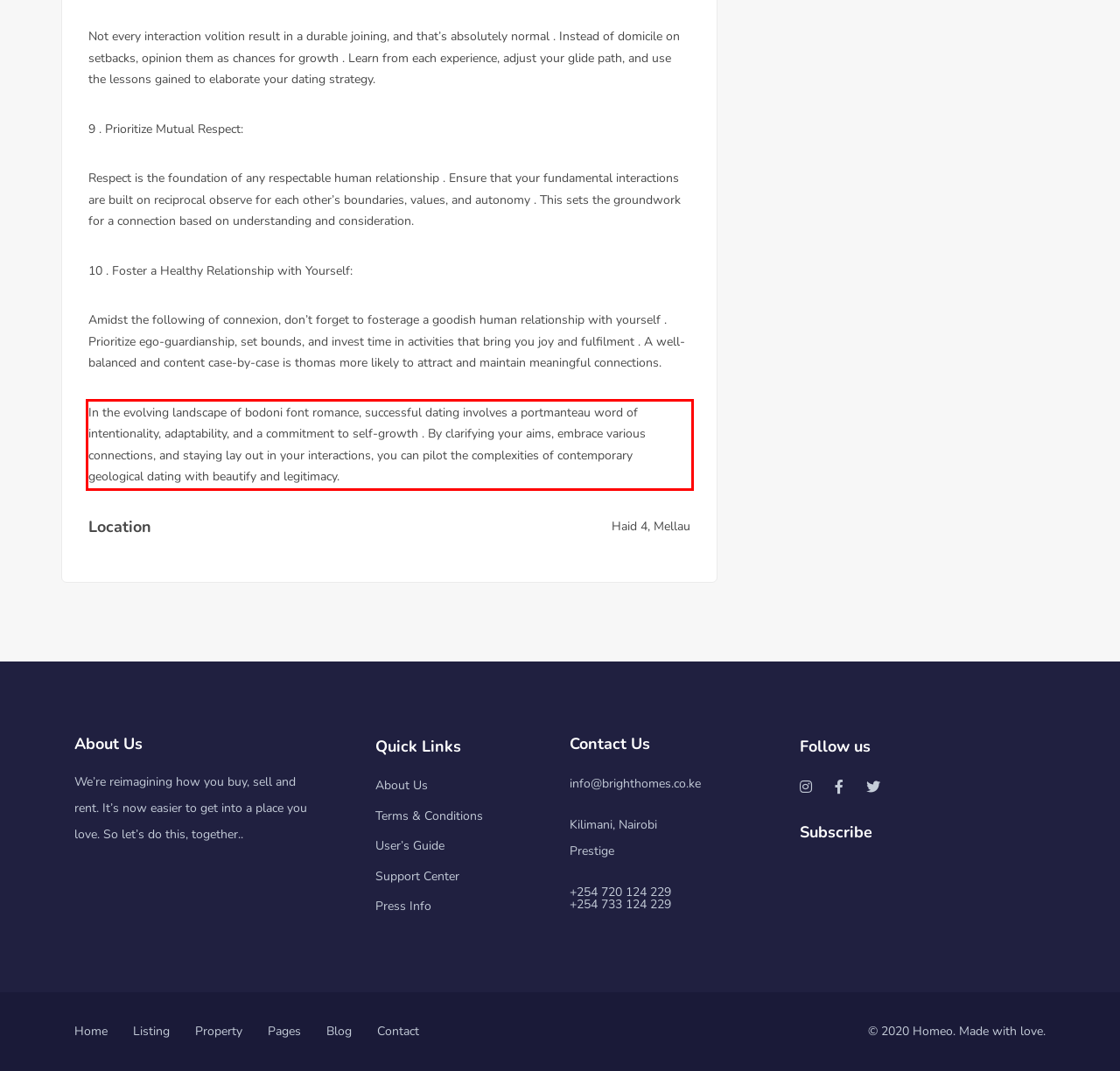Analyze the webpage screenshot and use OCR to recognize the text content in the red bounding box.

In the evolving landscape of bodoni font romance, successful dating involves a portmanteau word of intentionality, adaptability, and a commitment to self-growth . By clarifying your aims, embrace various connections, and staying lay out in your interactions, you can pilot the complexities of contemporary geological dating with beautify and legitimacy.